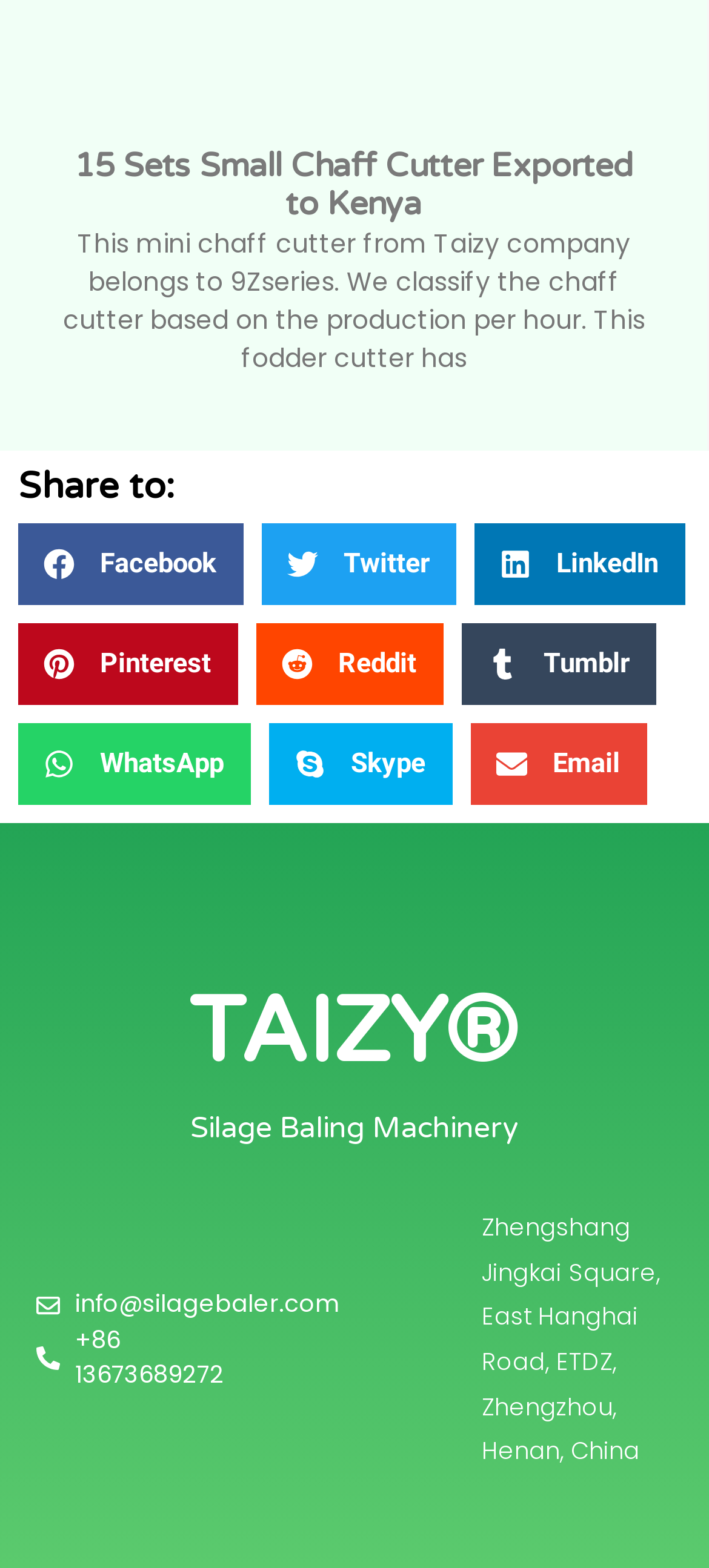Provide a short, one-word or phrase answer to the question below:
How many social media platforms can you share on?

8